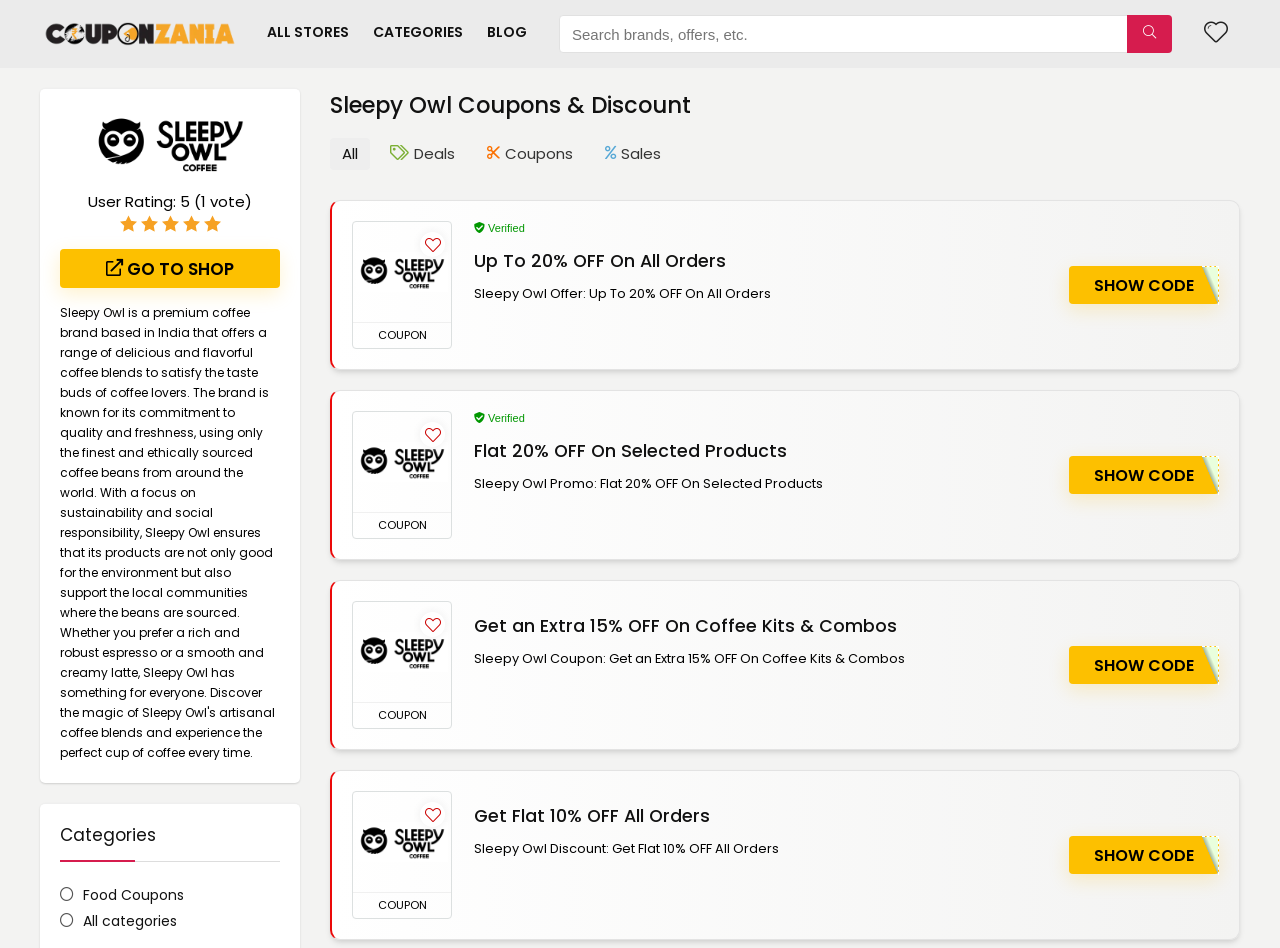Identify the bounding box coordinates for the element you need to click to achieve the following task: "View Sleepy Owl Offer: Up To 20% OFF On All Orders". The coordinates must be four float values ranging from 0 to 1, formatted as [left, top, right, bottom].

[0.276, 0.234, 0.352, 0.34]